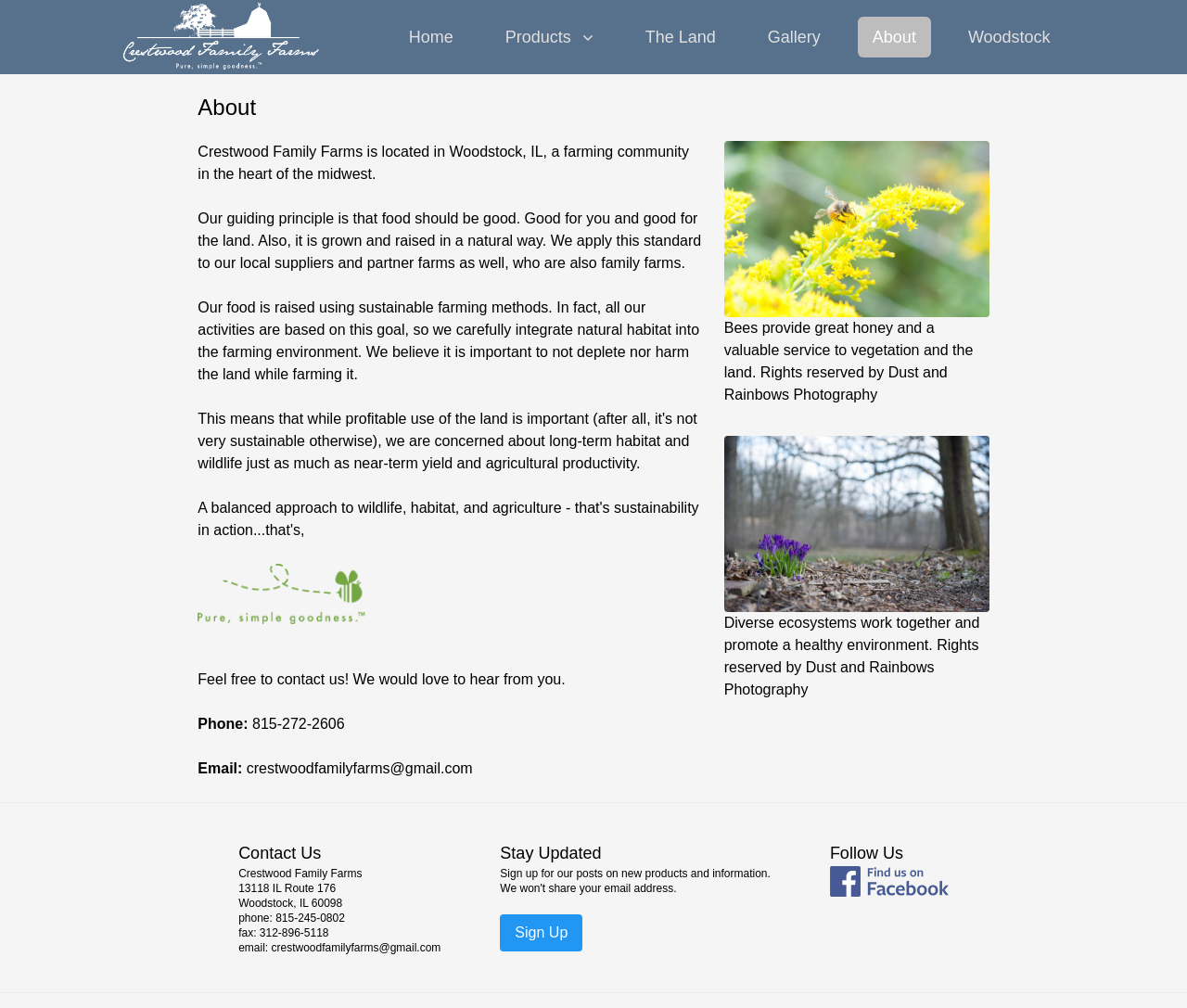Please identify the bounding box coordinates of the element's region that needs to be clicked to fulfill the following instruction: "Click the Follow Us link". The bounding box coordinates should consist of four float numbers between 0 and 1, i.e., [left, top, right, bottom].

[0.699, 0.859, 0.799, 0.889]